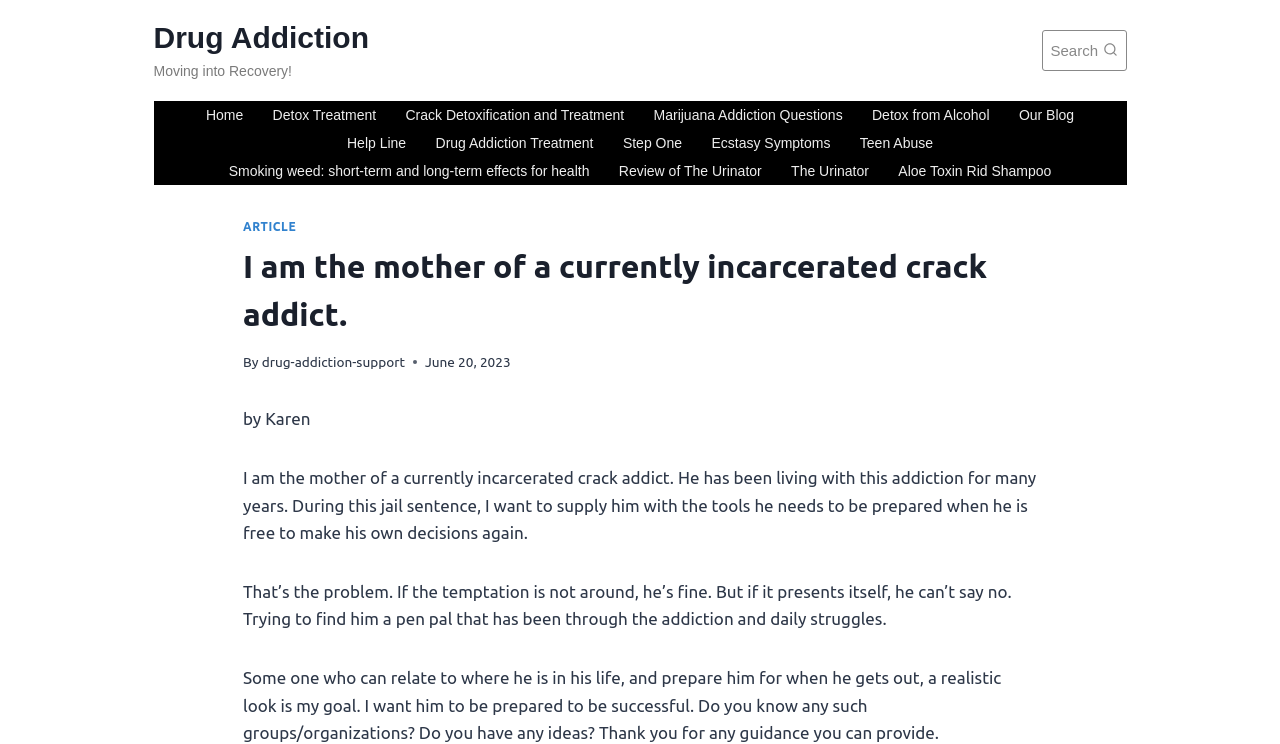Analyze the image and deliver a detailed answer to the question: What is the author's goal for her son?

The author wants to supply her son with the tools he needs to be prepared when he is free to make his own decisions again, and to be successful, as stated in the static text on the webpage.